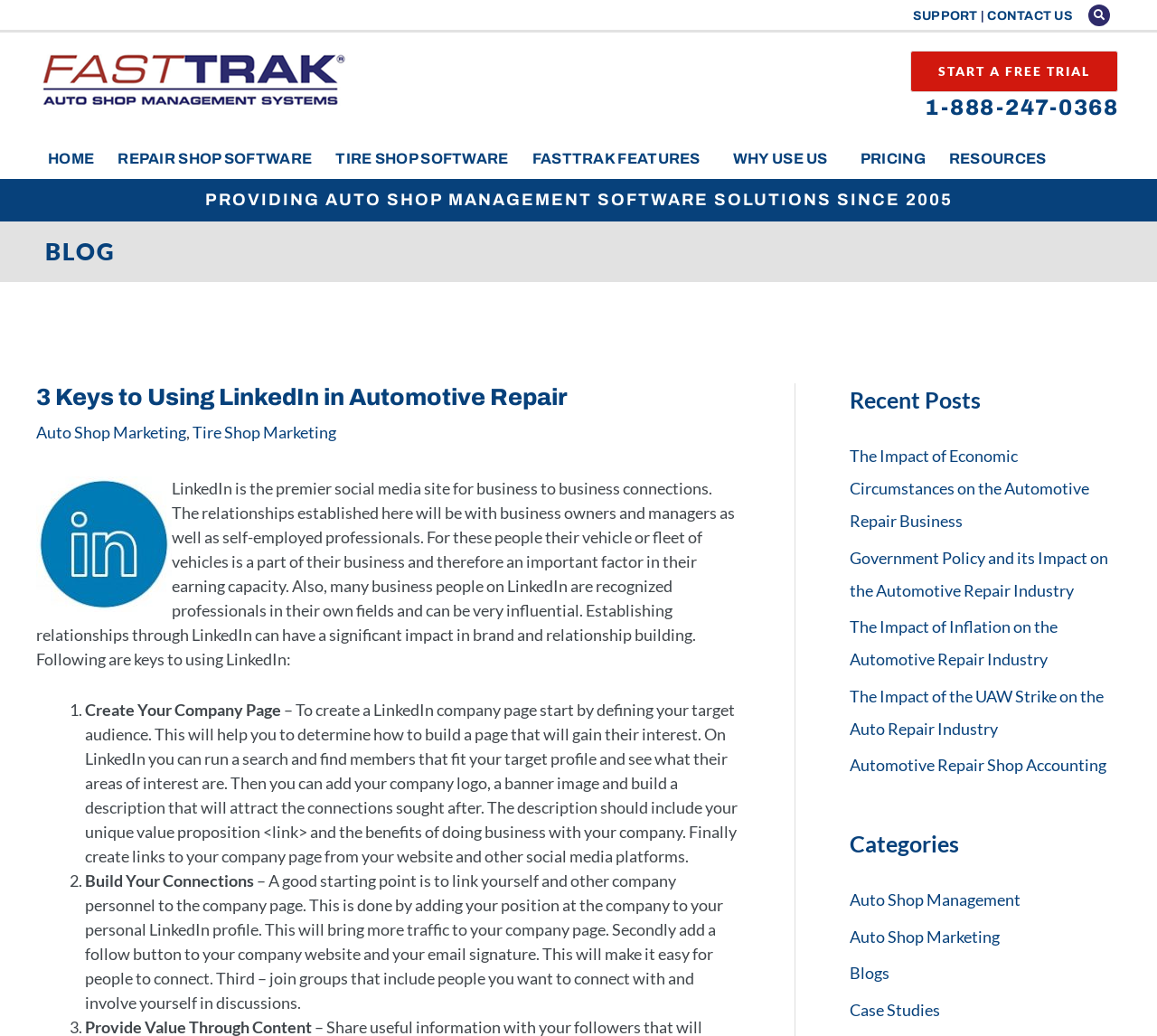How many categories are there in the 'Categories' section?
Answer the question based on the image using a single word or a brief phrase.

4